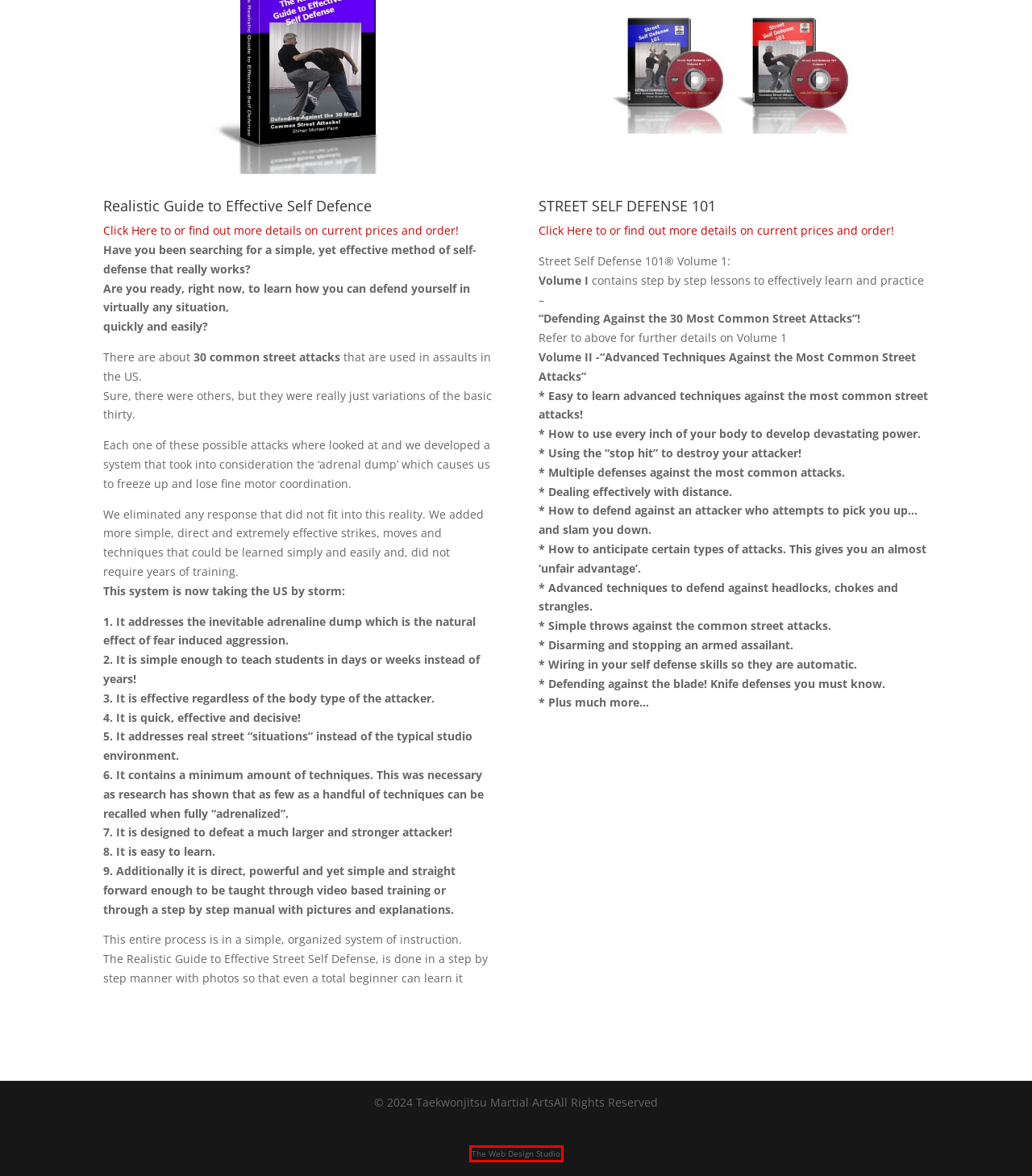Examine the webpage screenshot and identify the UI element enclosed in the red bounding box. Pick the webpage description that most accurately matches the new webpage after clicking the selected element. Here are the candidates:
A. Home - The Web Design Studio
B. Taekwonjitsu Martial Arts | Knowledge, Power & Simplicity
C. Insights | Taekwonjitsu Martial Arts
D. About | Taekwonjitsu Martial Arts
E. Bookings | Taekwonjitsu Martial Arts
F. Programs | Taekwonjitsu Martial Arts
G. Blog | Taekwonjitsu Martial Arts
H. Media | Taekwonjitsu Martial Arts

A